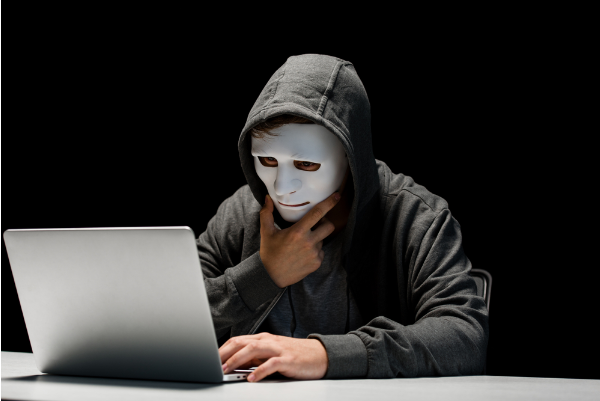Utilize the details in the image to give a detailed response to the question: How many hands are resting on the keyboard?

The person in the image has one hand positioned over the keyboard, while the other hand is resting thoughtfully on their chin, conveying a sense of focus and intensity.